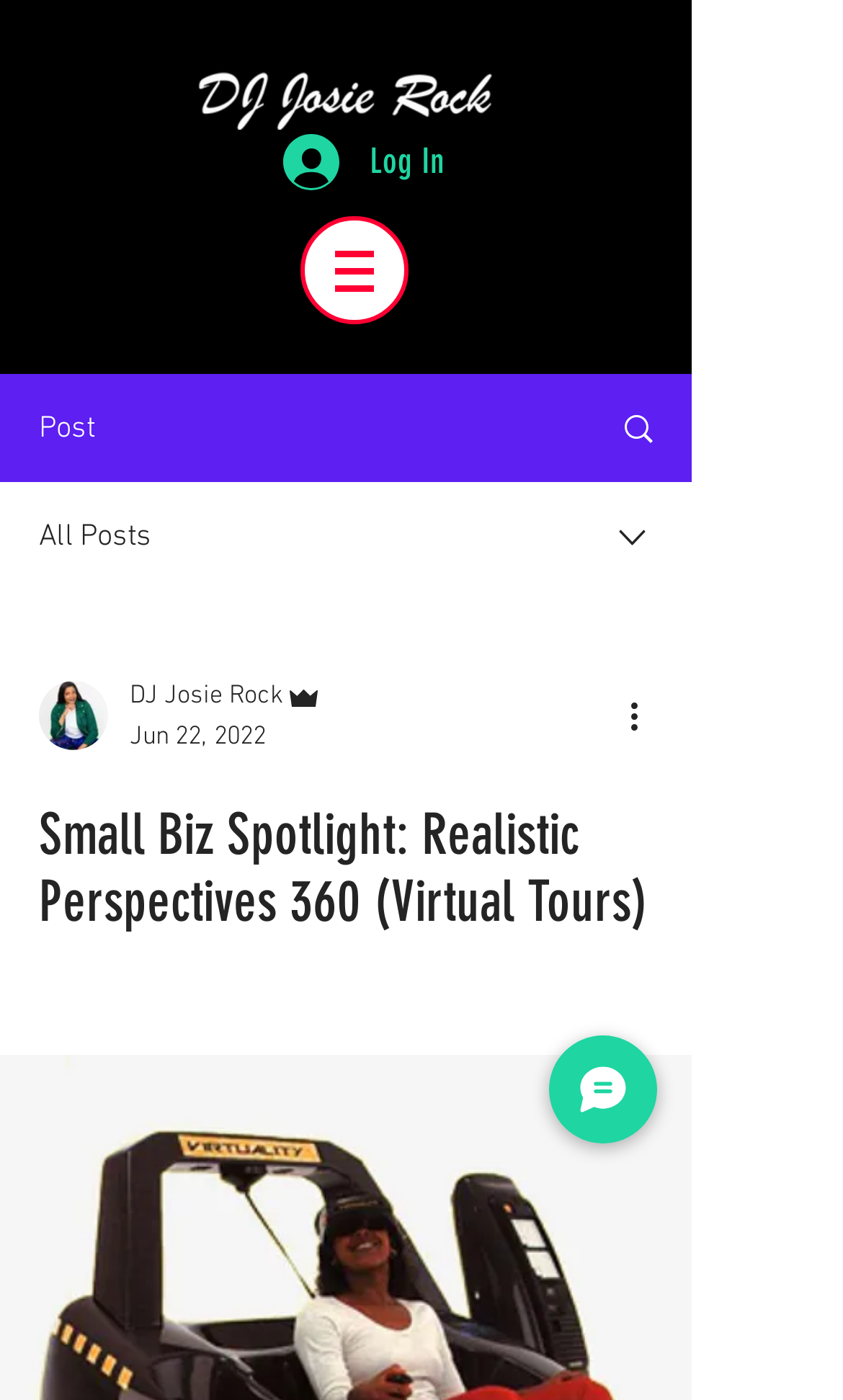What is the name of the writer featured on this webpage?
Based on the image, provide a one-word or brief-phrase response.

DJ Josie Rock